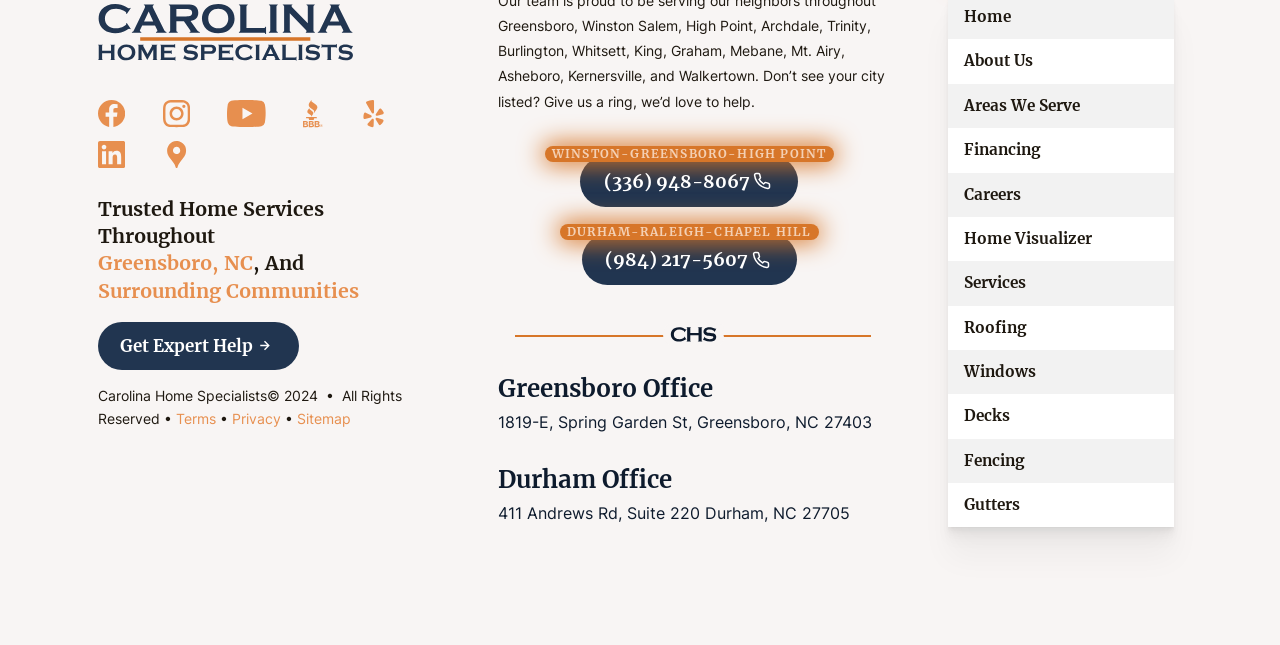Extract the bounding box coordinates of the UI element described: "Areas We Serve". Provide the coordinates in the format [left, top, right, bottom] with values ranging from 0 to 1.

[0.741, 0.13, 0.917, 0.199]